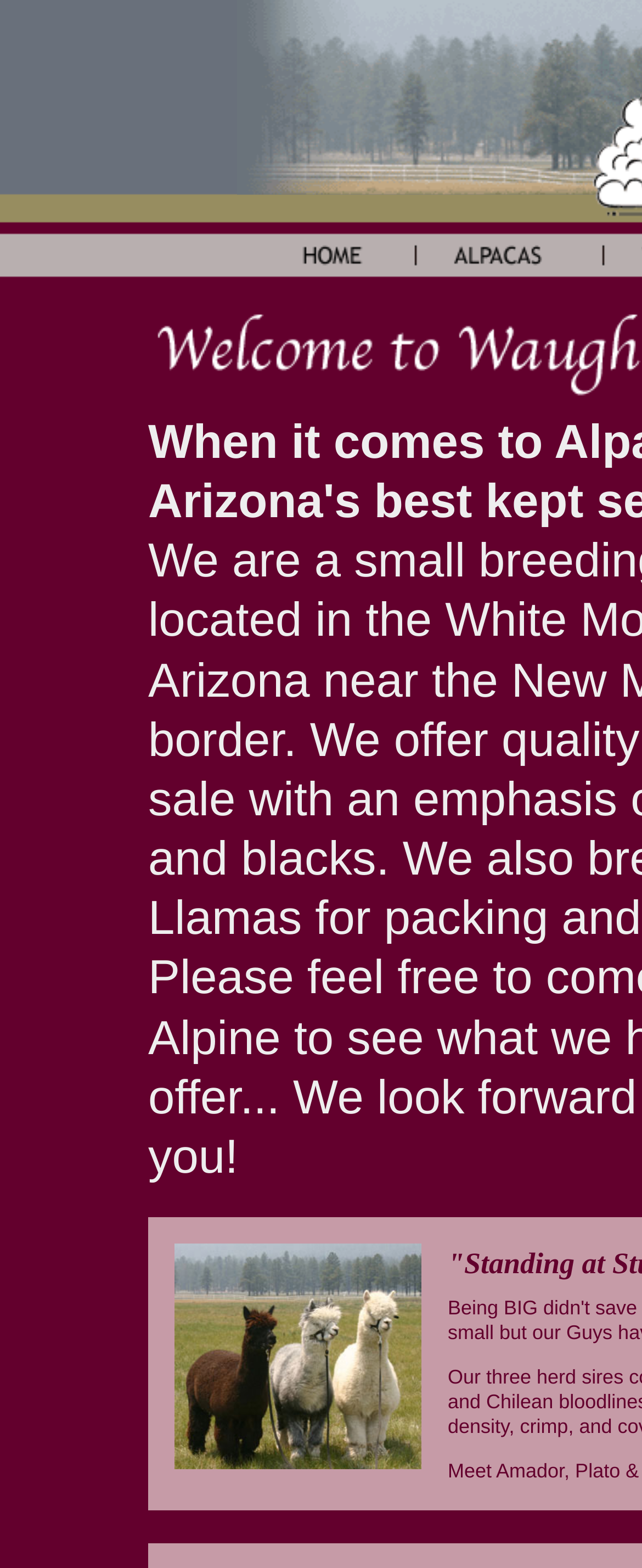Use a single word or phrase to respond to the question:
What is the shape of the element at [0.231, 0.257, 0.256, 0.264]?

Image